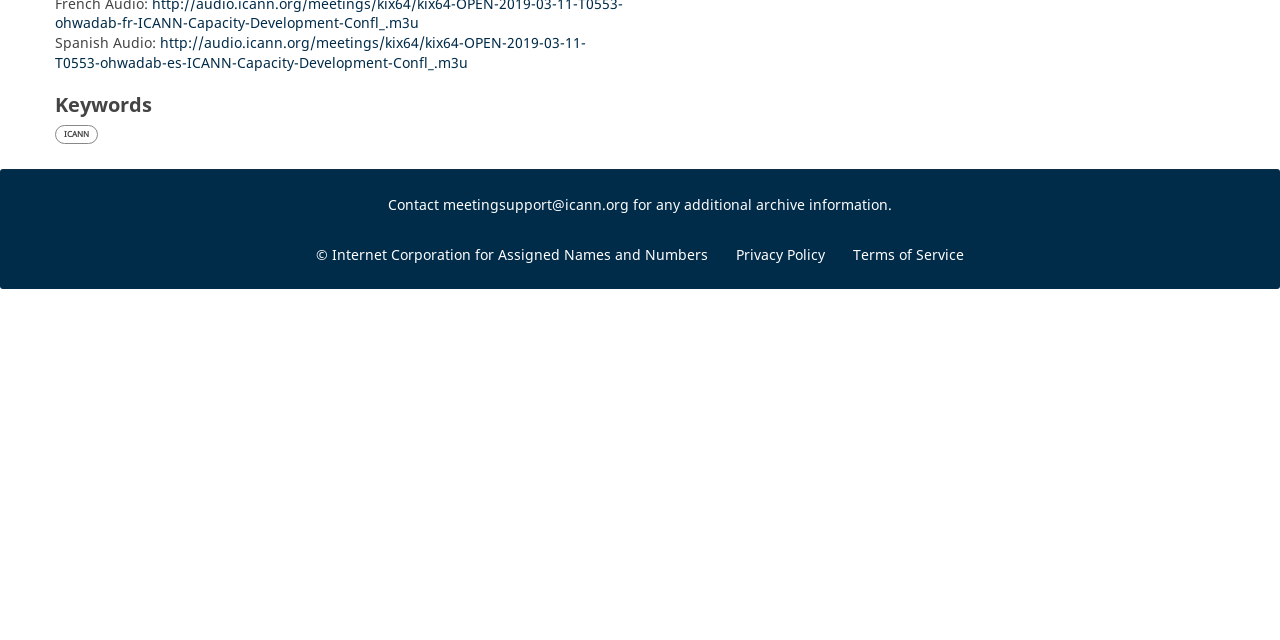Given the element description http://audio.icann.org/meetings/kix64/kix64-OPEN-2019-03-11-T0553-ohwadab-es-ICANN-Capacity-Development-Confl_.m3u, predict the bounding box coordinates for the UI element in the webpage screenshot. The format should be (top-left x, top-left y, bottom-right x, bottom-right y), and the values should be between 0 and 1.

[0.043, 0.052, 0.458, 0.112]